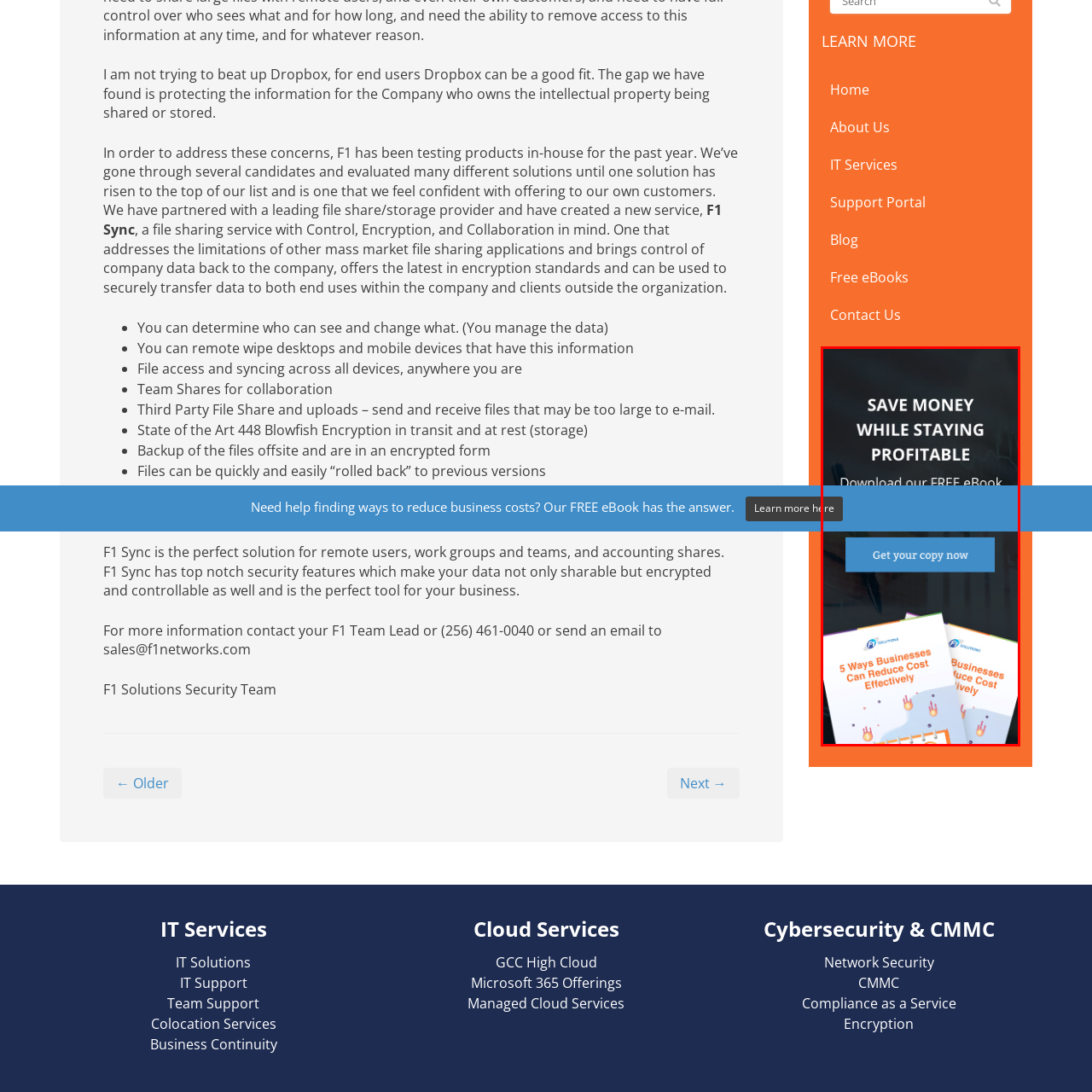Direct your attention to the image enclosed by the red boundary, What type of environment is suggested by the backdrop? 
Answer concisely using a single word or phrase.

Professional business environment